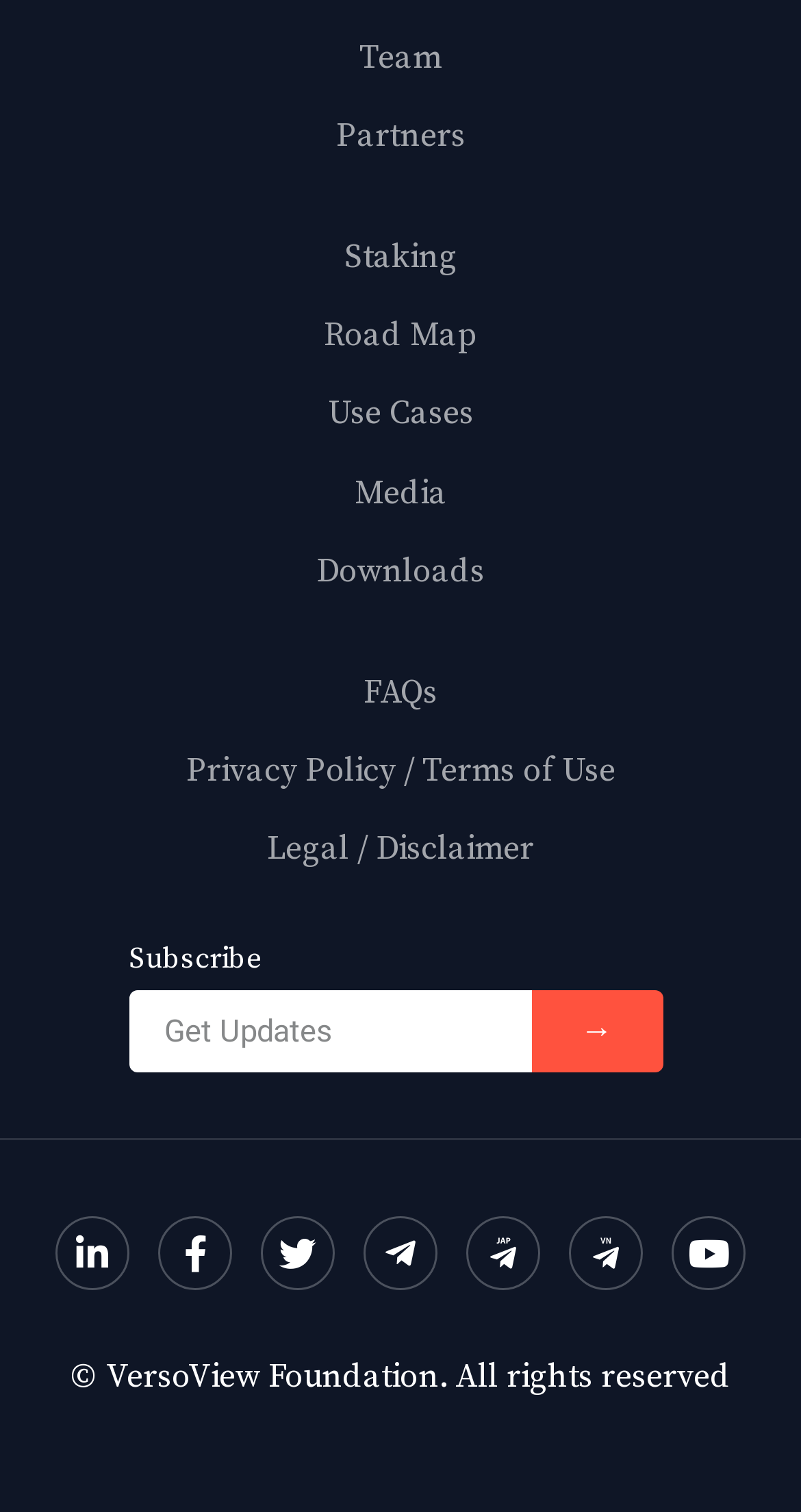What is the last item in the main menu?
Respond to the question with a single word or phrase according to the image.

FAQs